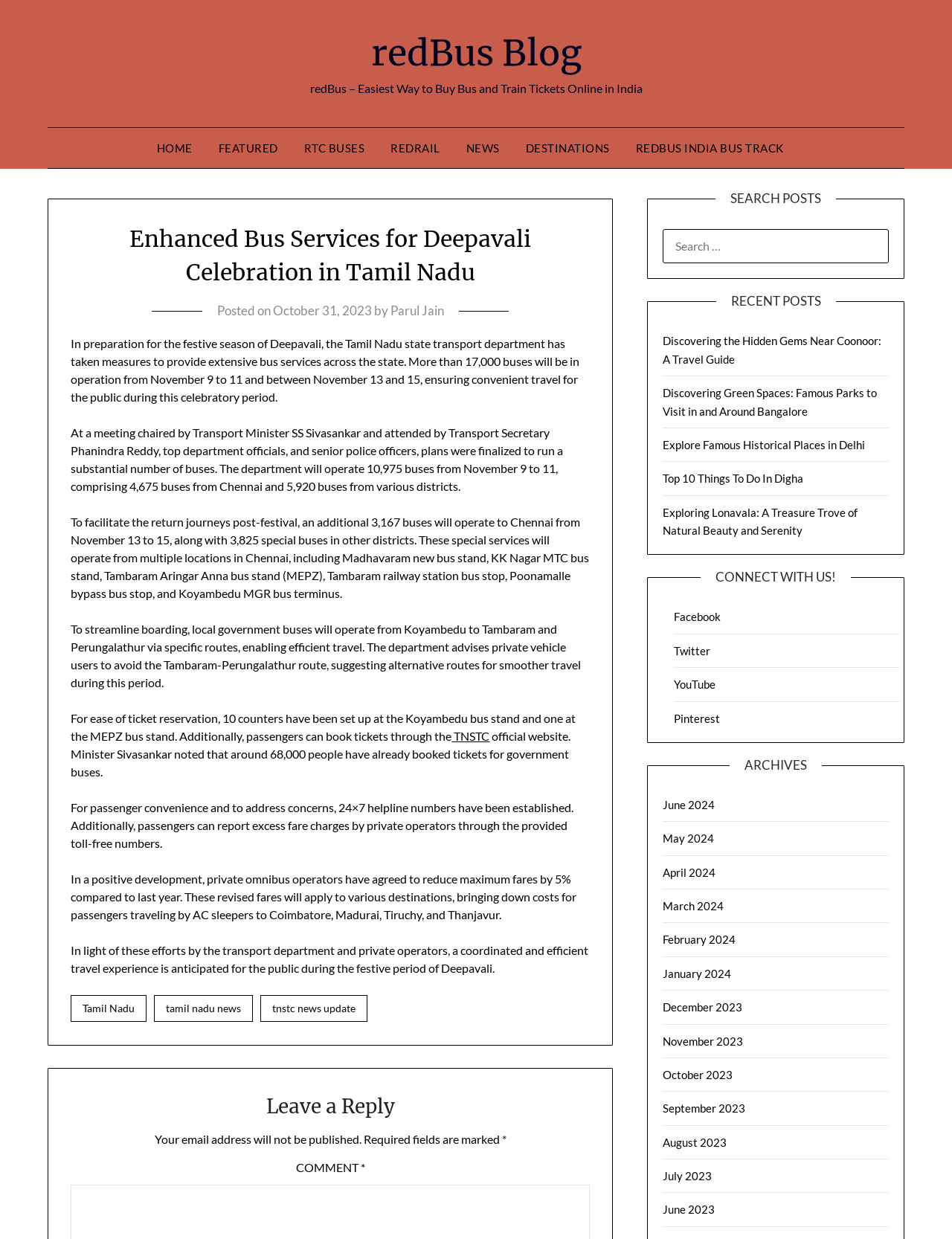What is the percentage reduction in maximum fares by private omnibus operators compared to last year?
Examine the screenshot and reply with a single word or phrase.

5%